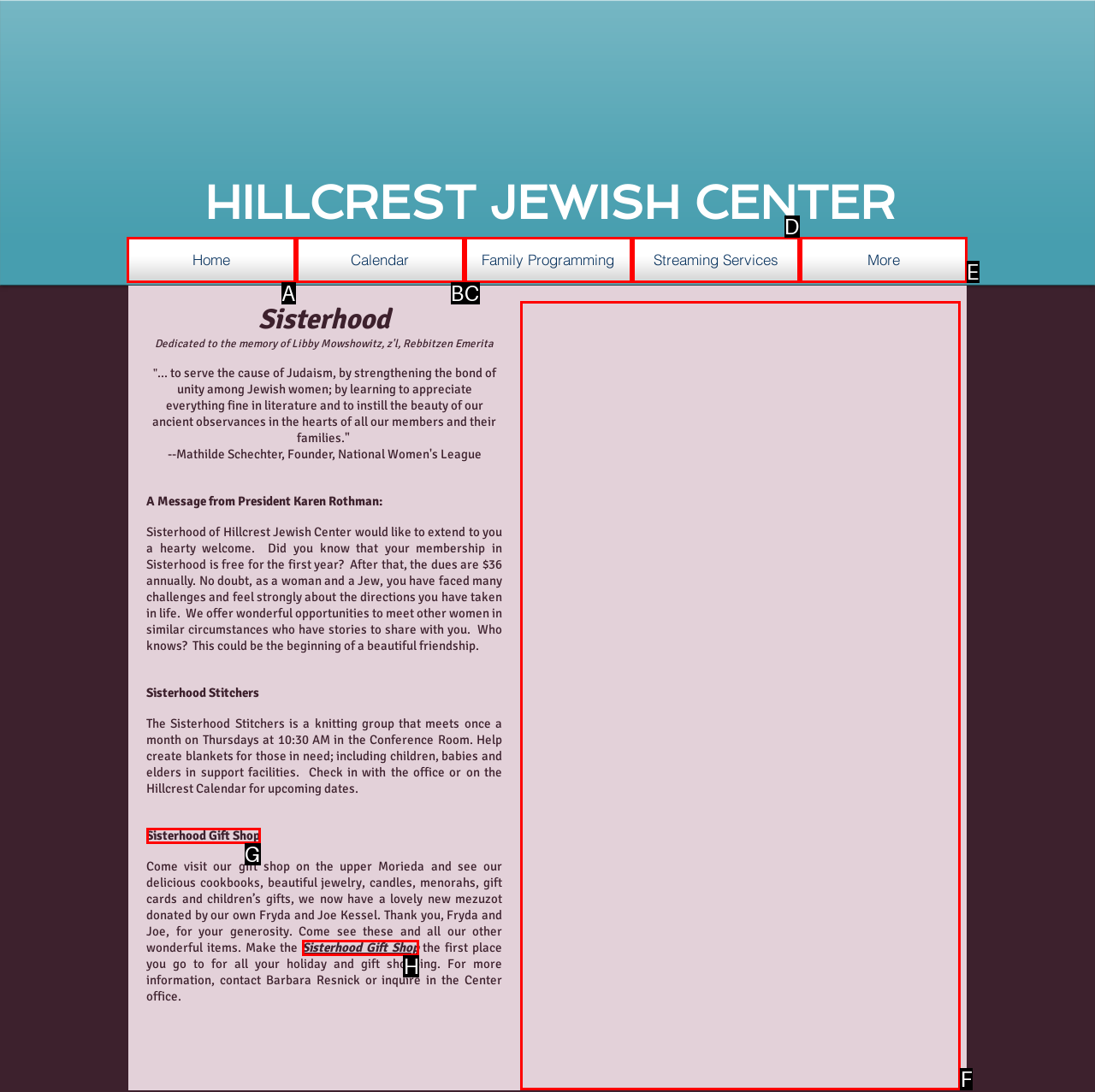Determine which option you need to click to execute the following task: View Slide show gallery. Provide your answer as a single letter.

F